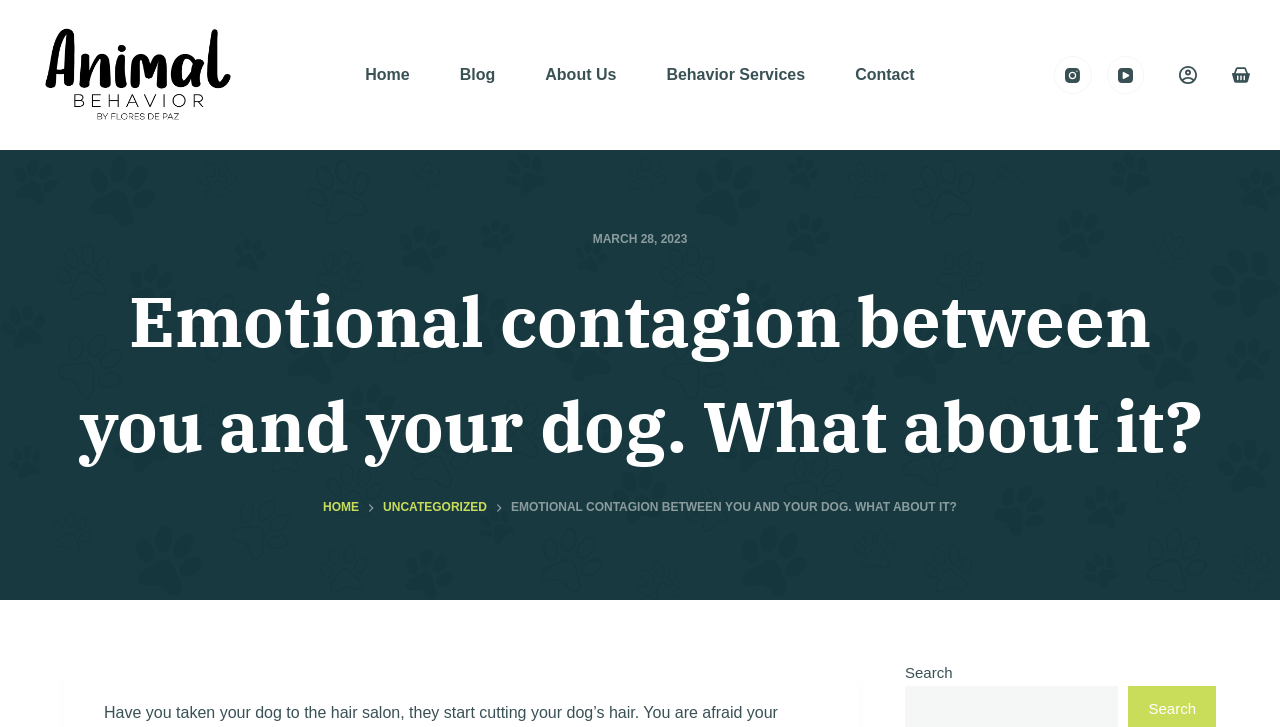Can you pinpoint the bounding box coordinates for the clickable element required for this instruction: "view shopping cart"? The coordinates should be four float numbers between 0 and 1, i.e., [left, top, right, bottom].

[0.962, 0.091, 0.977, 0.116]